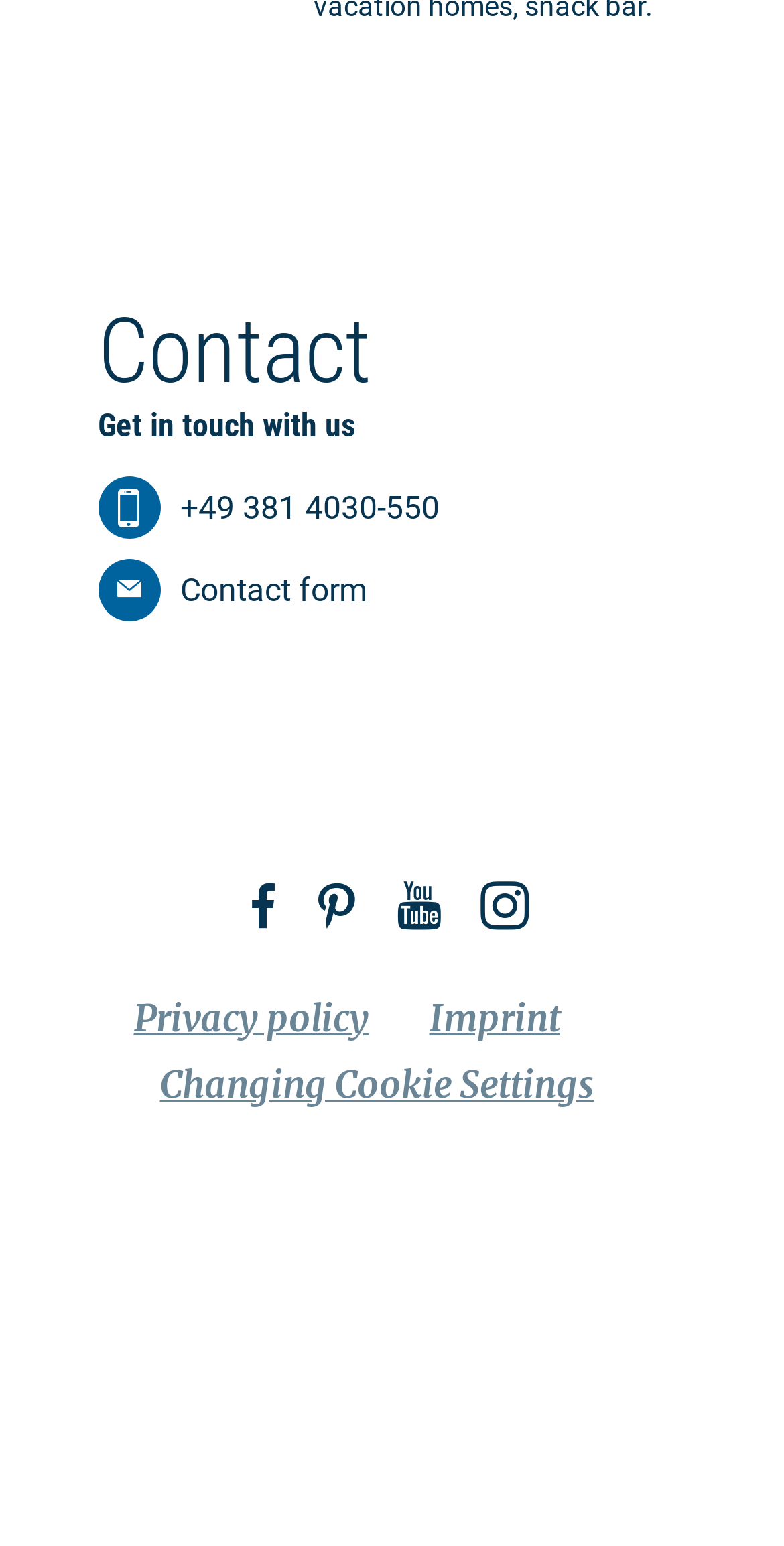Identify the bounding box for the UI element described as: "Imprint". The coordinates should be four float numbers between 0 and 1, i.e., [left, top, right, bottom].

[0.547, 0.643, 0.714, 0.673]